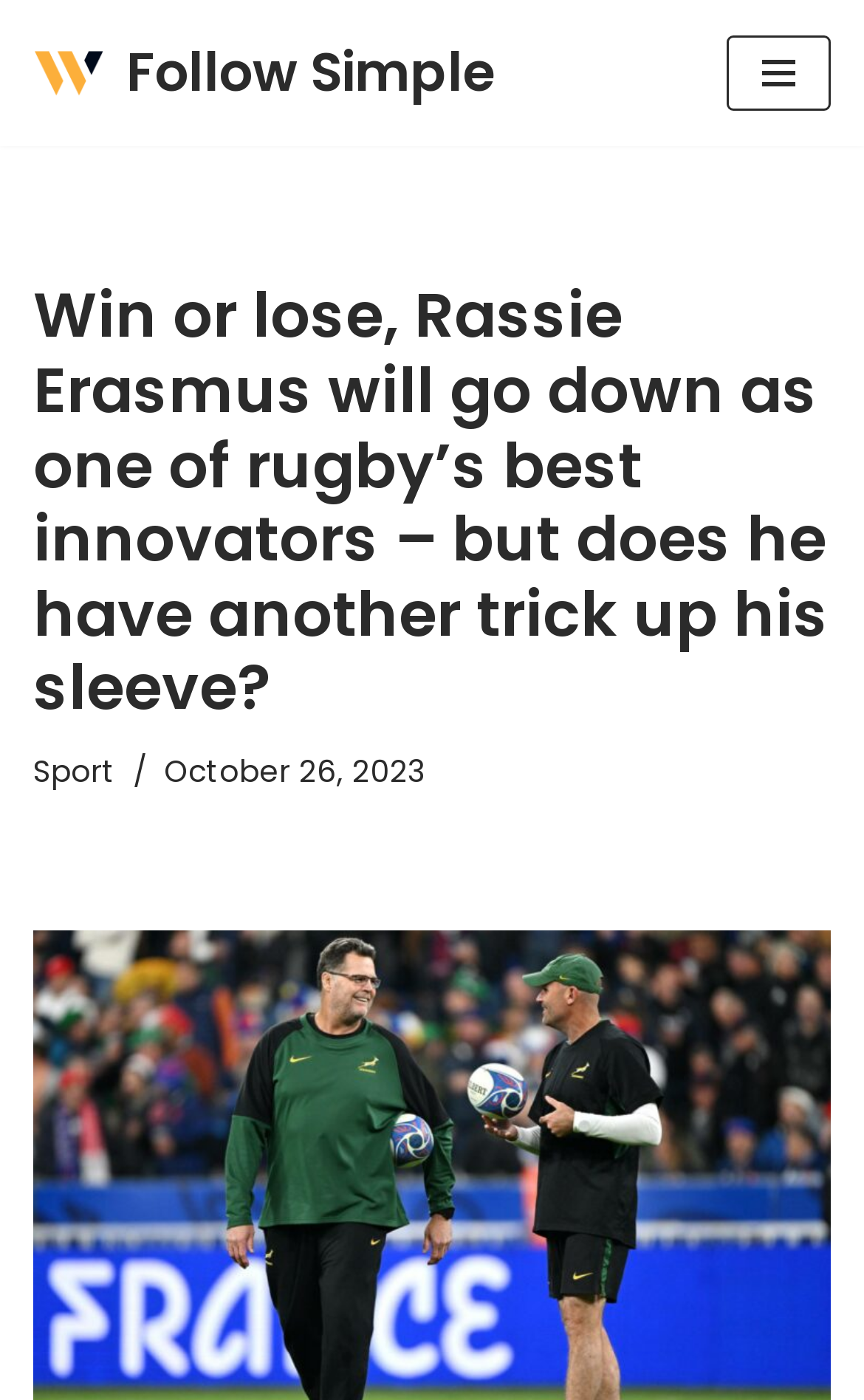Bounding box coordinates are specified in the format (top-left x, top-left y, bottom-right x, bottom-right y). All values are floating point numbers bounded between 0 and 1. Please provide the bounding box coordinate of the region this sentence describes: Sport

[0.038, 0.536, 0.133, 0.566]